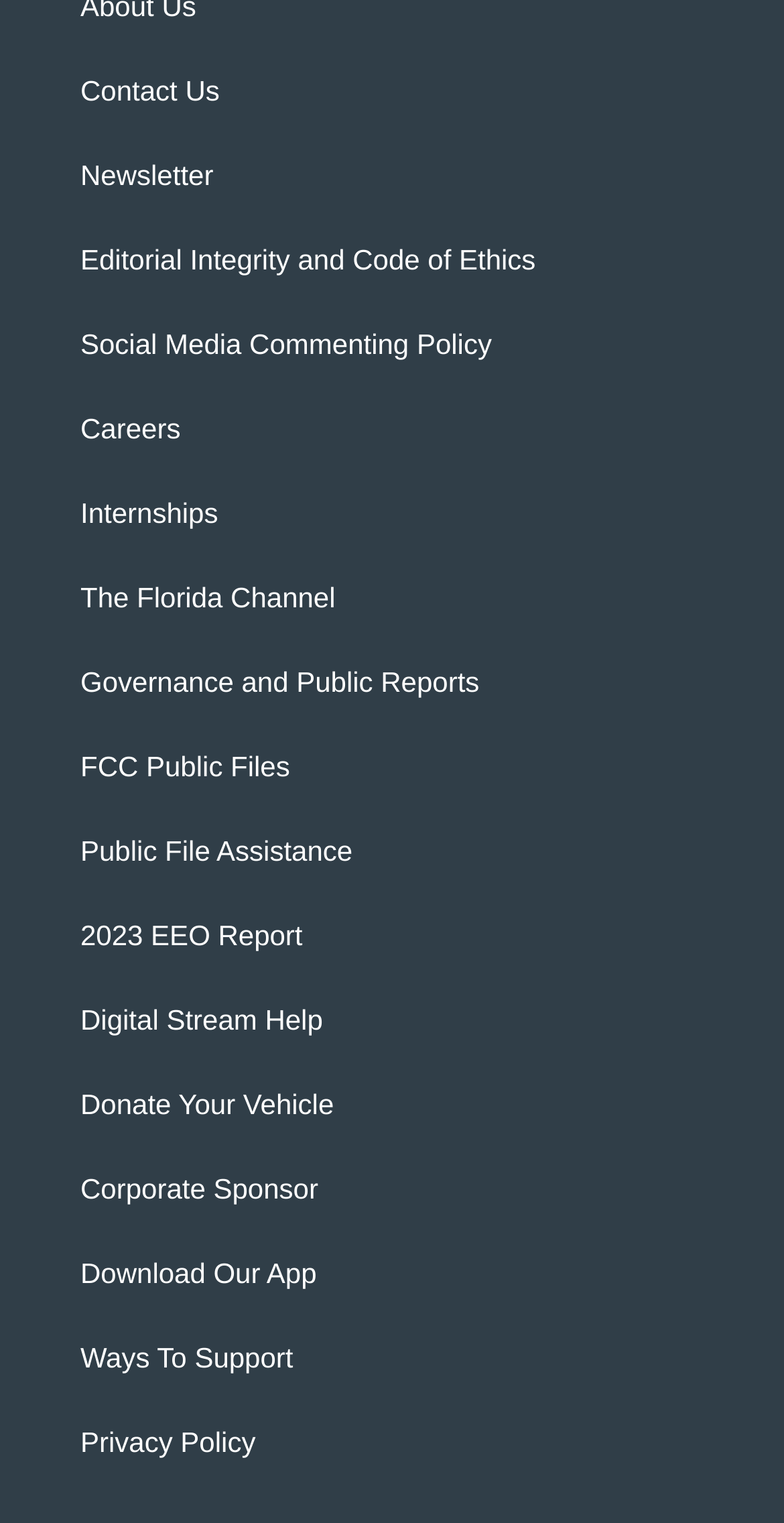Identify the bounding box coordinates of the region that needs to be clicked to carry out this instruction: "Contact us". Provide these coordinates as four float numbers ranging from 0 to 1, i.e., [left, top, right, bottom].

[0.103, 0.051, 0.897, 0.072]